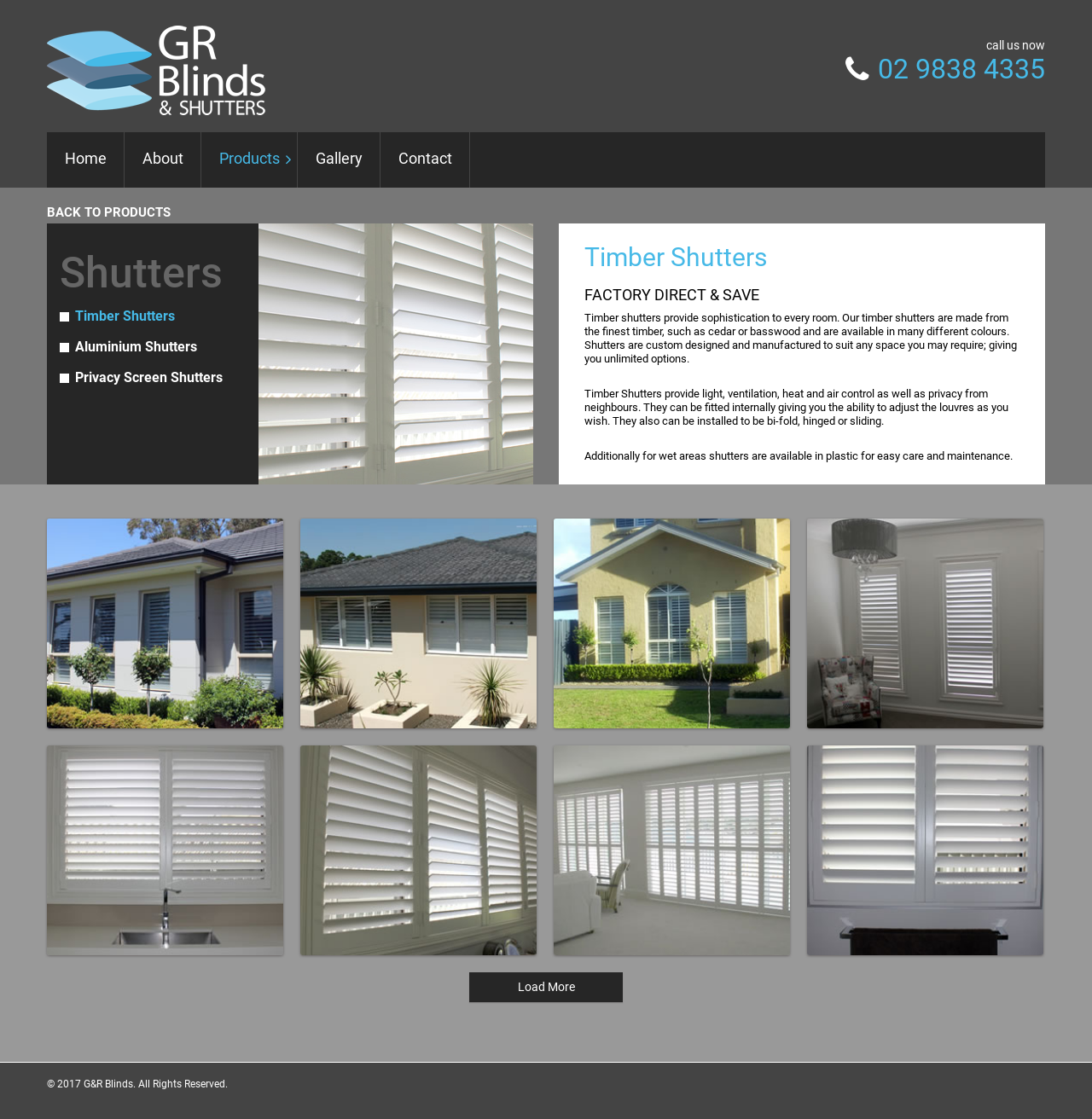Determine the coordinates of the bounding box for the clickable area needed to execute this instruction: "load more products".

[0.474, 0.876, 0.526, 0.888]